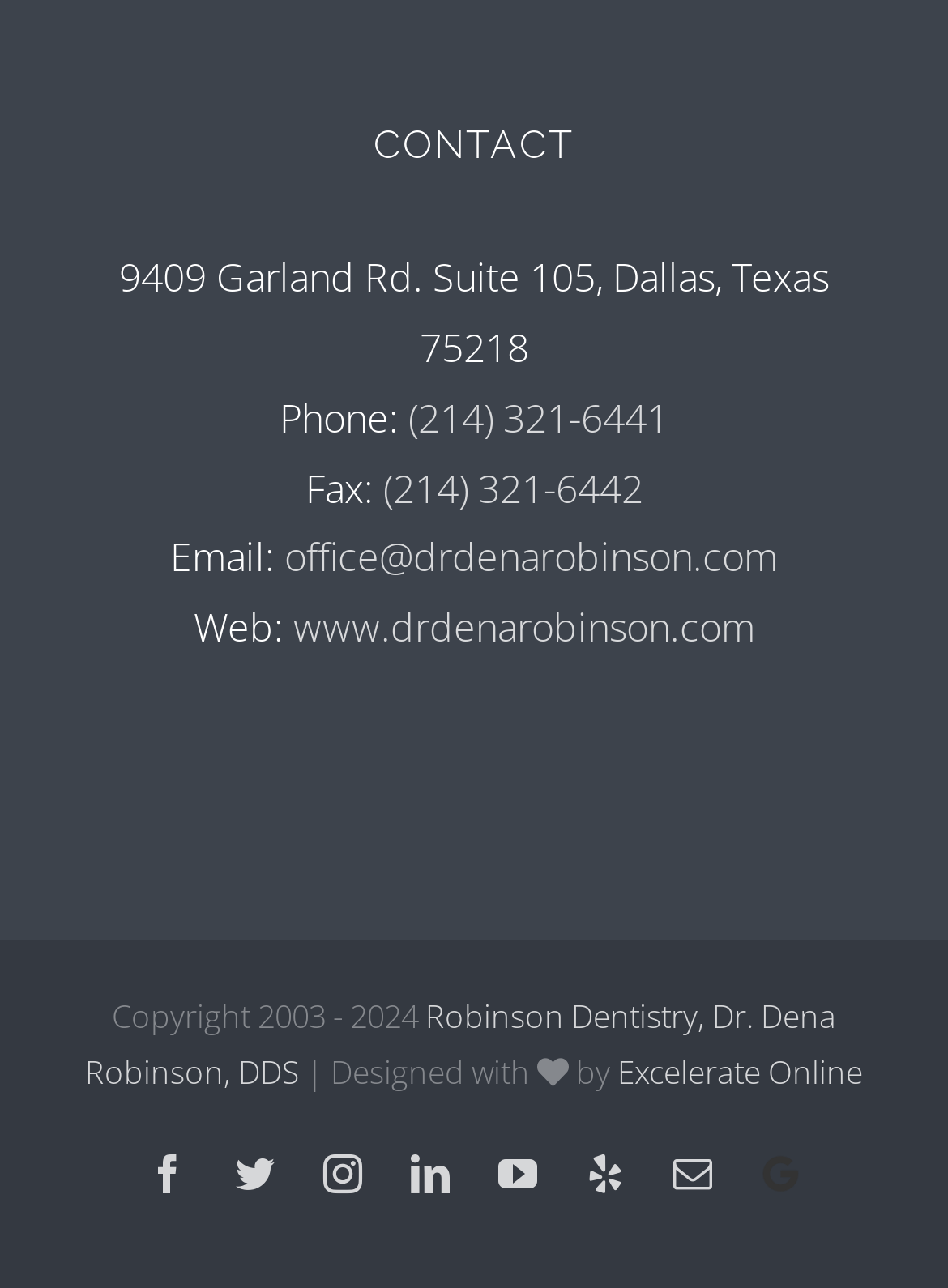Please find the bounding box coordinates of the element that needs to be clicked to perform the following instruction: "Read the copyright information". The bounding box coordinates should be four float numbers between 0 and 1, represented as [left, top, right, bottom].

[0.118, 0.772, 0.369, 0.806]